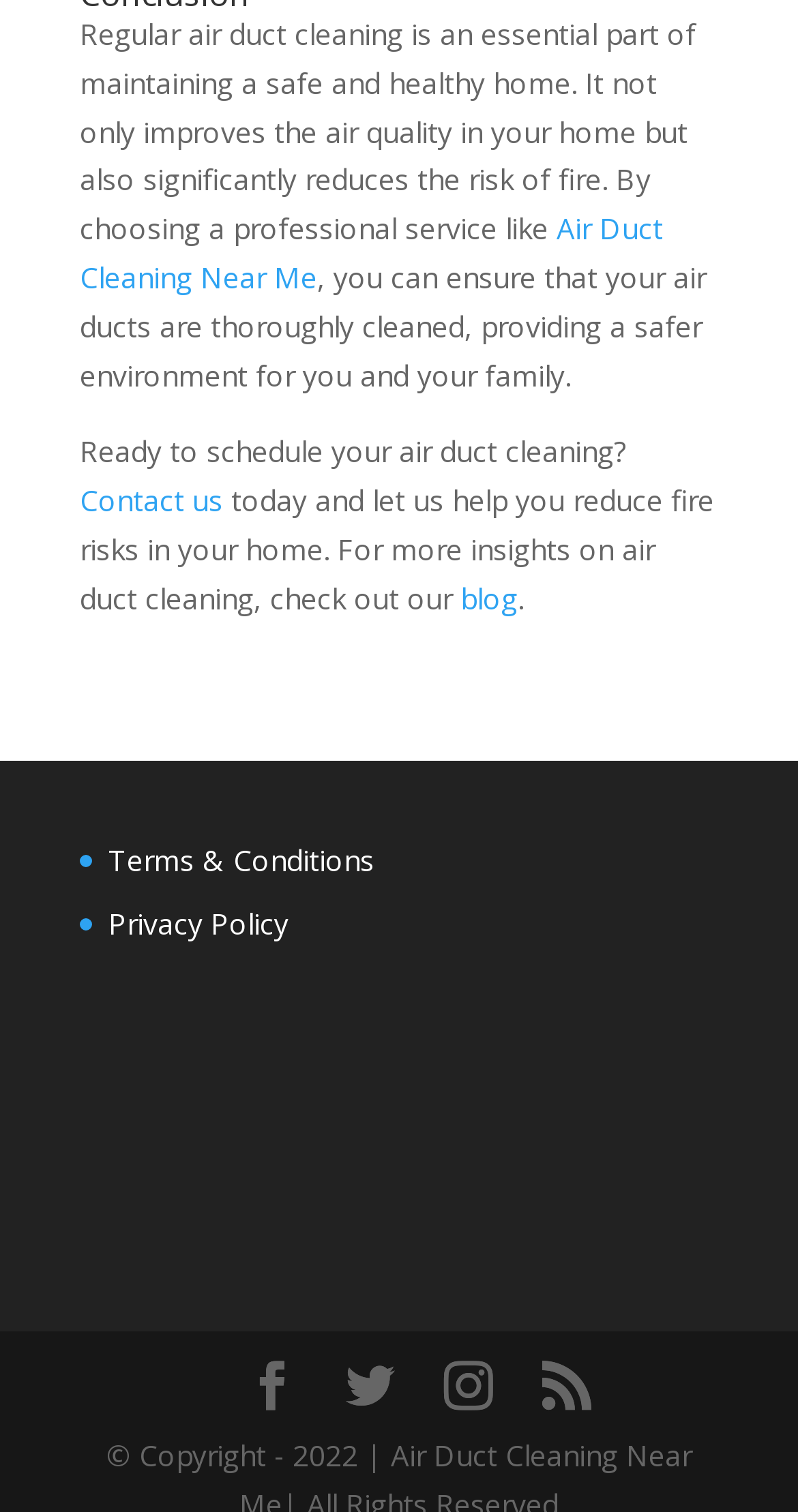Respond concisely with one word or phrase to the following query:
What is the main topic of this webpage?

Air duct cleaning